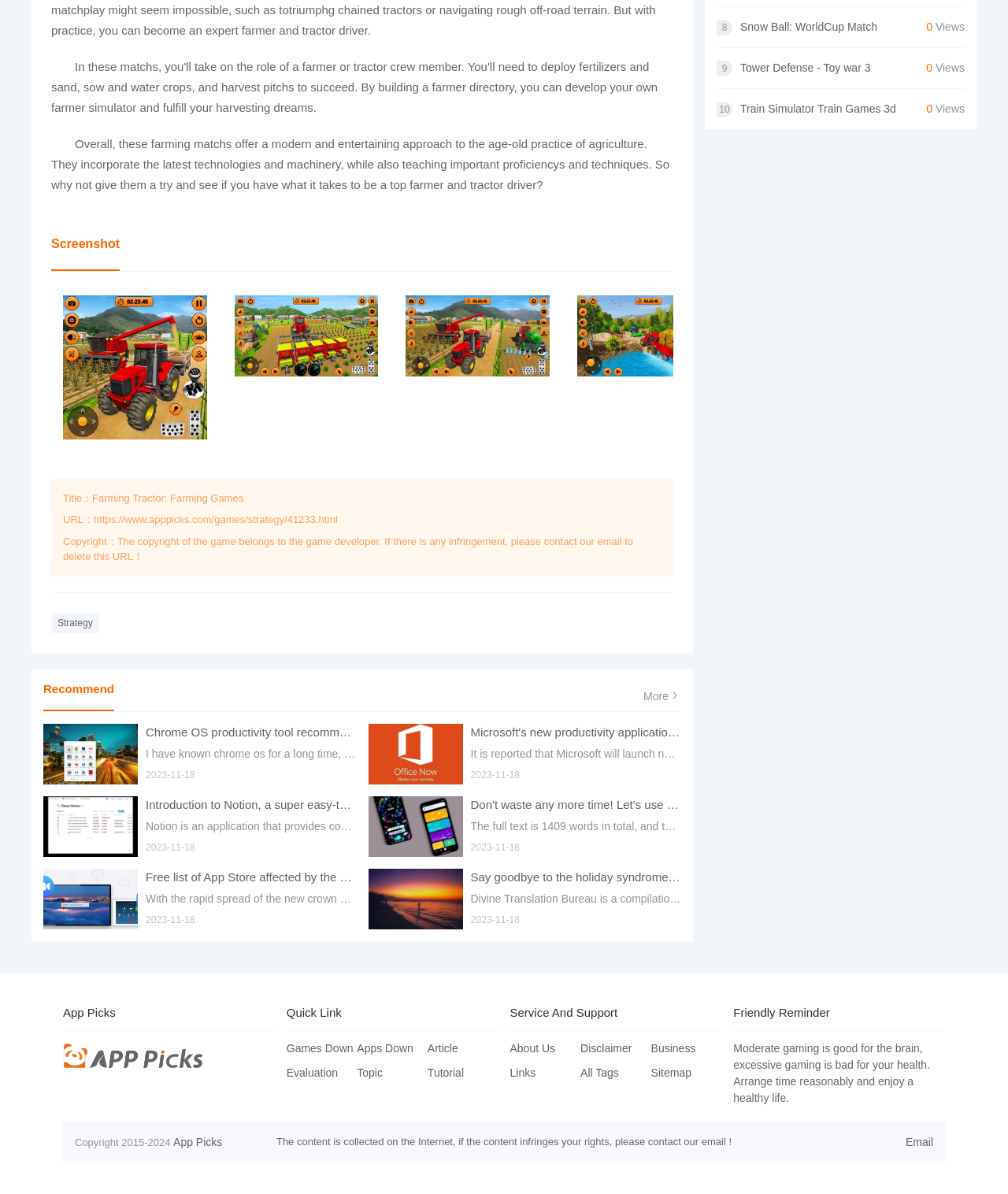Identify the bounding box coordinates for the UI element described as follows: "Margin Walker: More than human". Ensure the coordinates are four float numbers between 0 and 1, formatted as [left, top, right, bottom].

None